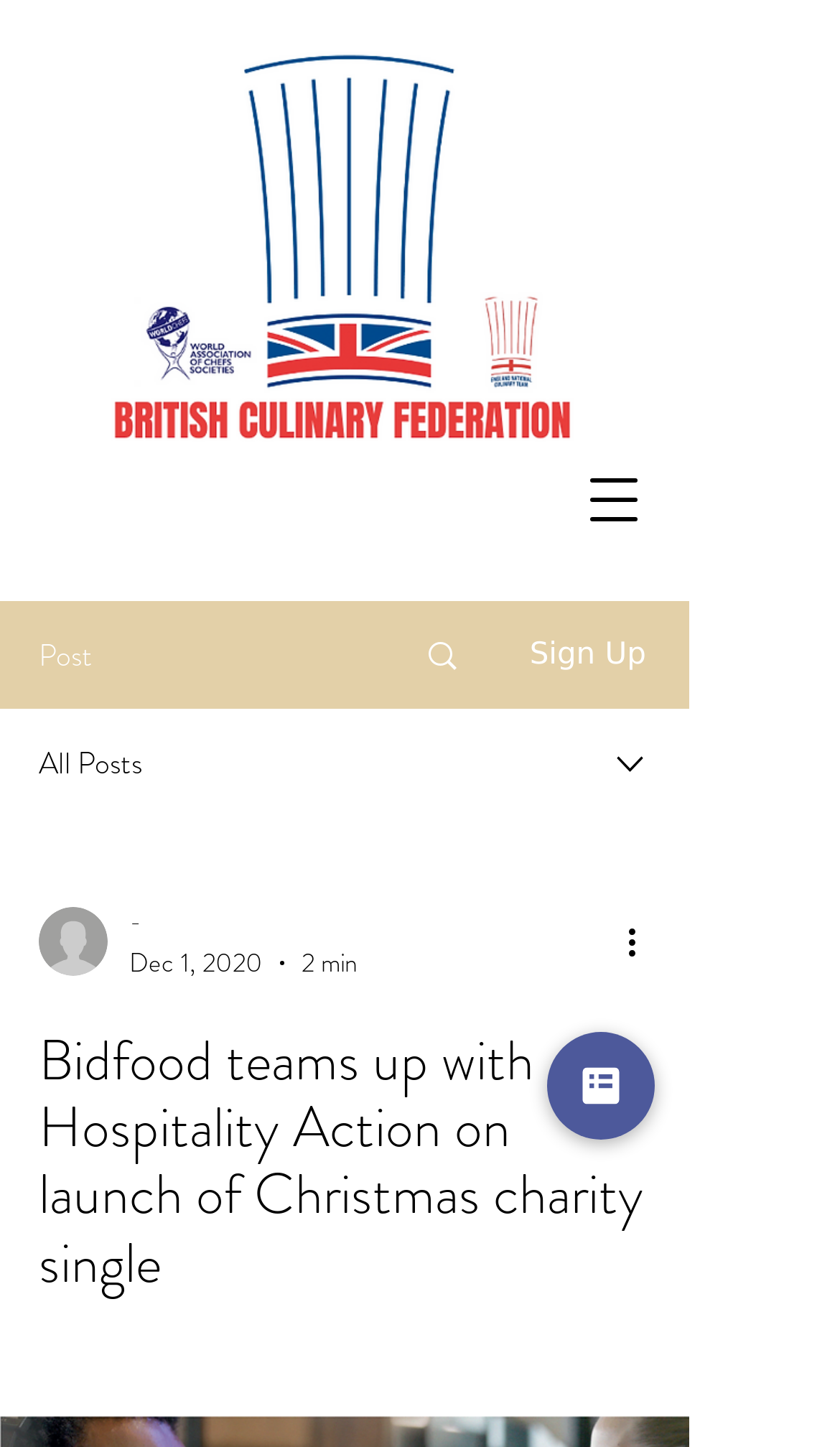What is the purpose of the button 'More actions'?
Provide a well-explained and detailed answer to the question.

I inferred the purpose of the button 'More actions' by its name and location, which suggests that it is used to show more actions or options related to the article or the writer.